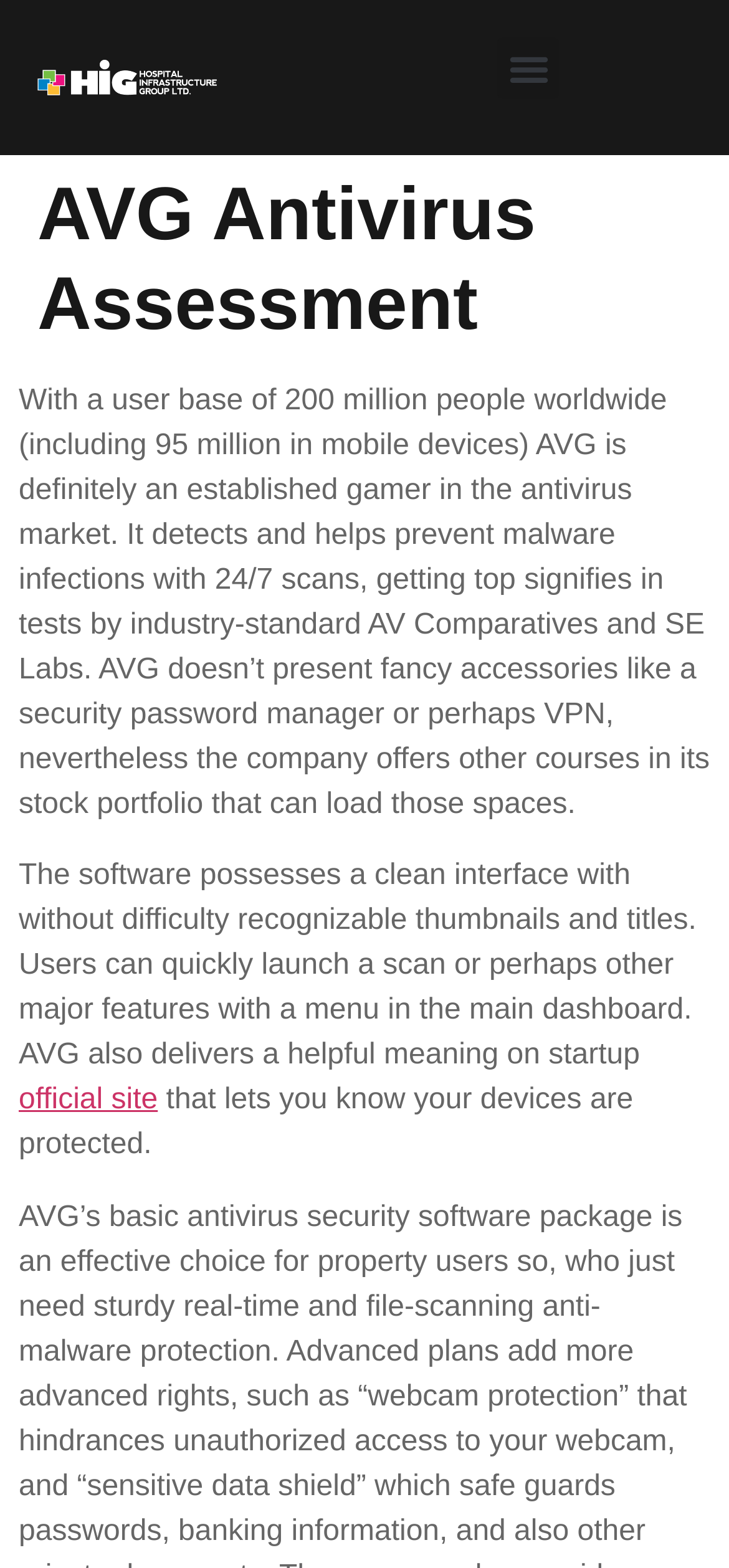Locate the UI element described as follows: "official site". Return the bounding box coordinates as four float numbers between 0 and 1 in the order [left, top, right, bottom].

[0.026, 0.692, 0.216, 0.712]